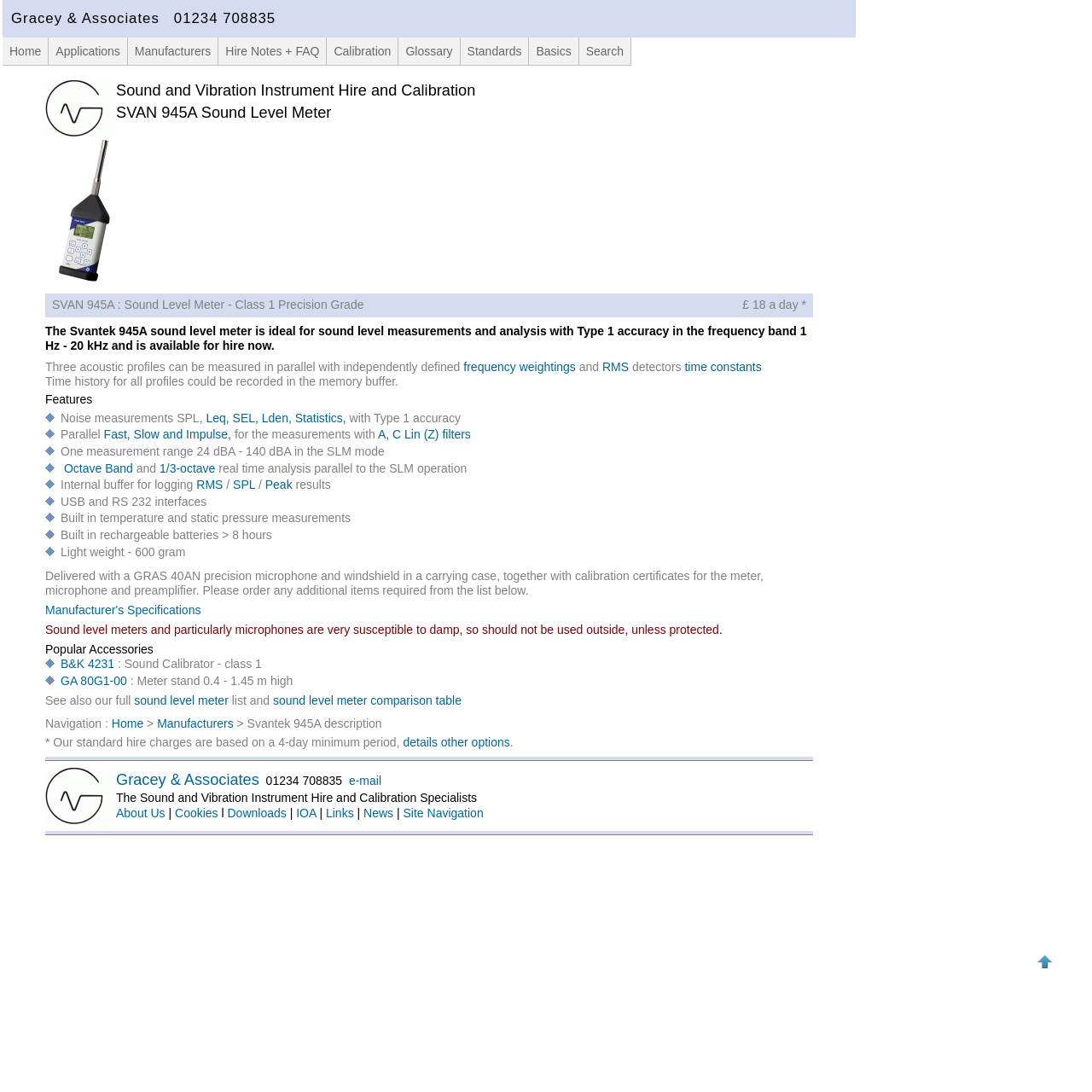Indicate the bounding box coordinates of the element that needs to be clicked to satisfy the following instruction: "Learn more about 'frequency weightings'". The coordinates should be four float numbers between 0 and 1, i.e., [left, top, right, bottom].

[0.424, 0.33, 0.527, 0.342]